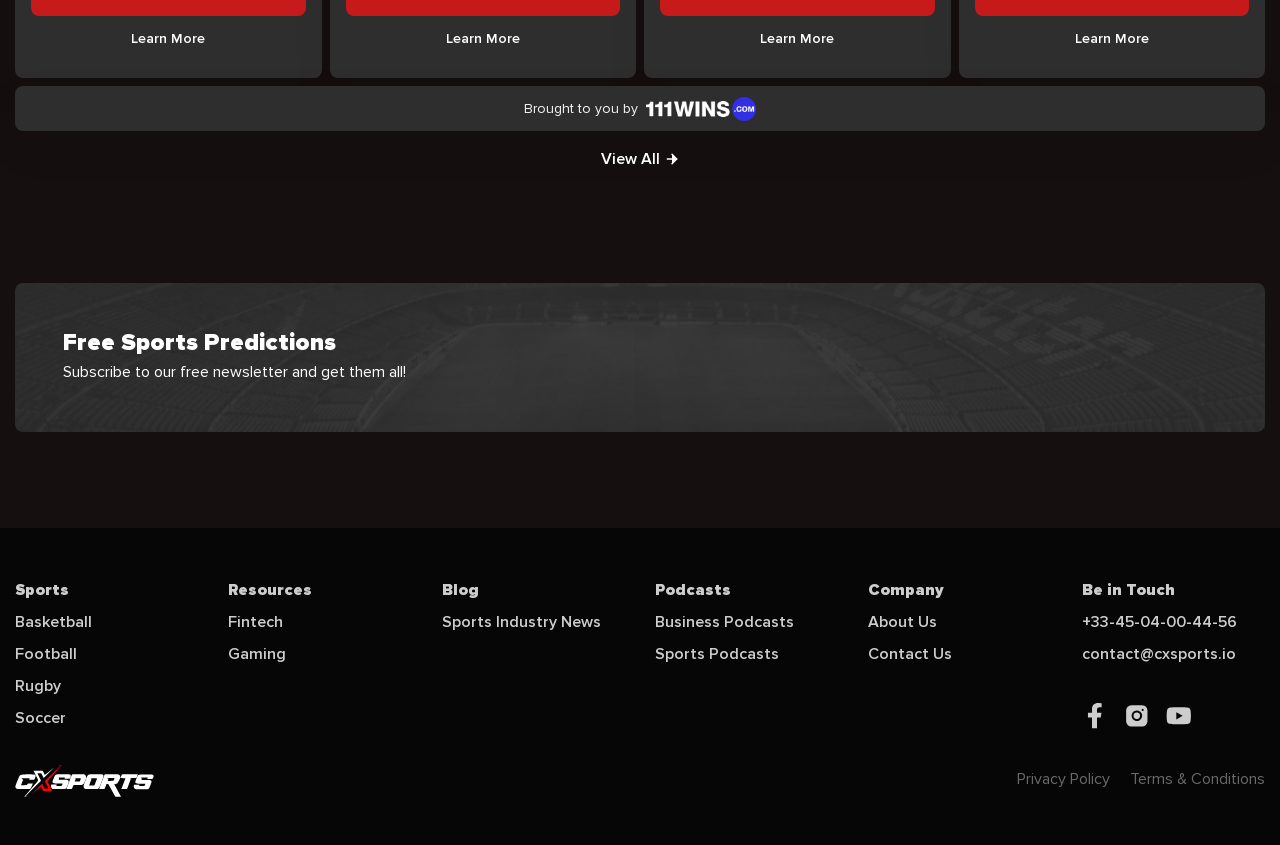Select the bounding box coordinates of the element I need to click to carry out the following instruction: "Subscribe to the newsletter".

[0.012, 0.335, 0.988, 0.511]